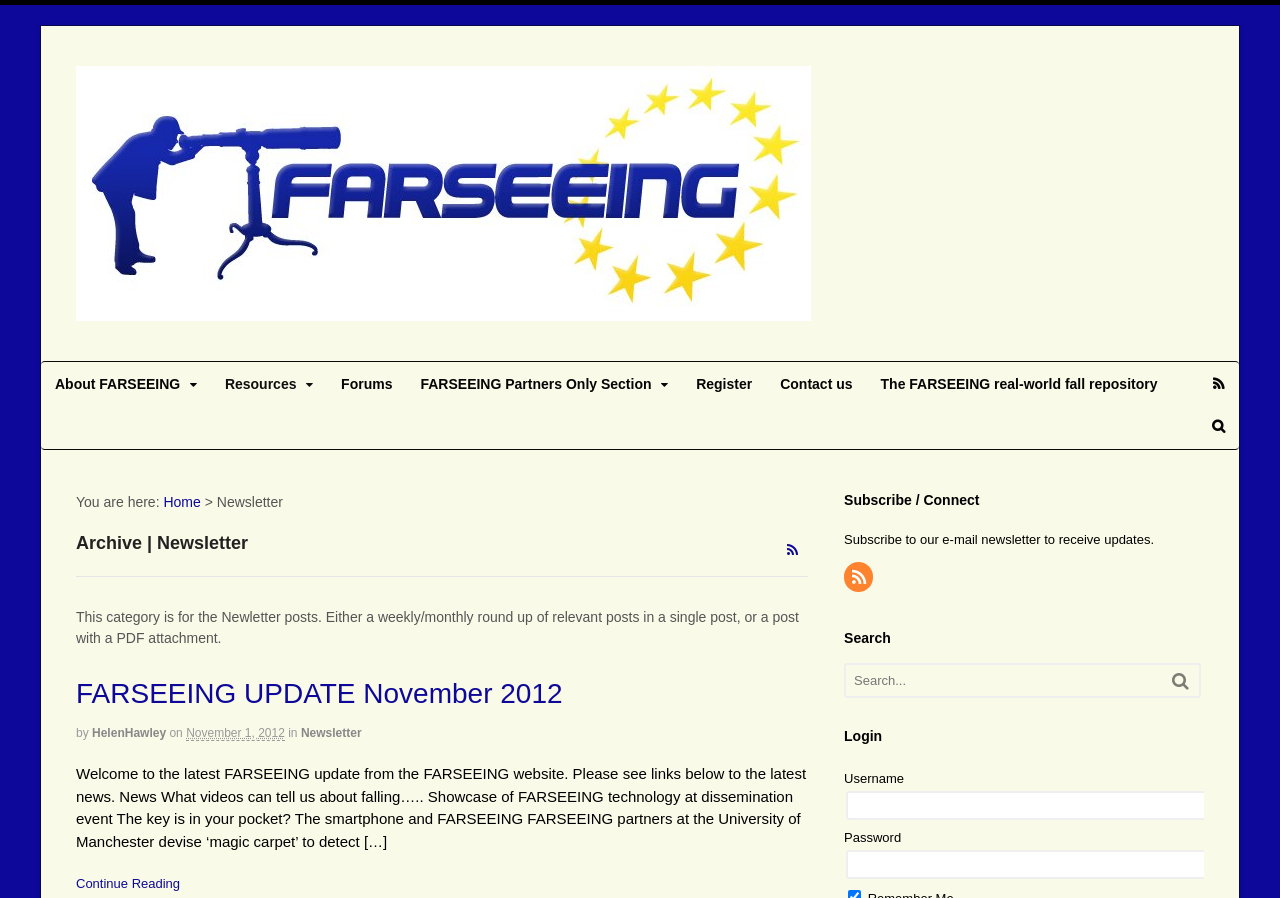Identify the bounding box coordinates for the UI element described as follows: "FARSEEING UPDATE November 2012". Ensure the coordinates are four float numbers between 0 and 1, formatted as [left, top, right, bottom].

[0.059, 0.755, 0.439, 0.789]